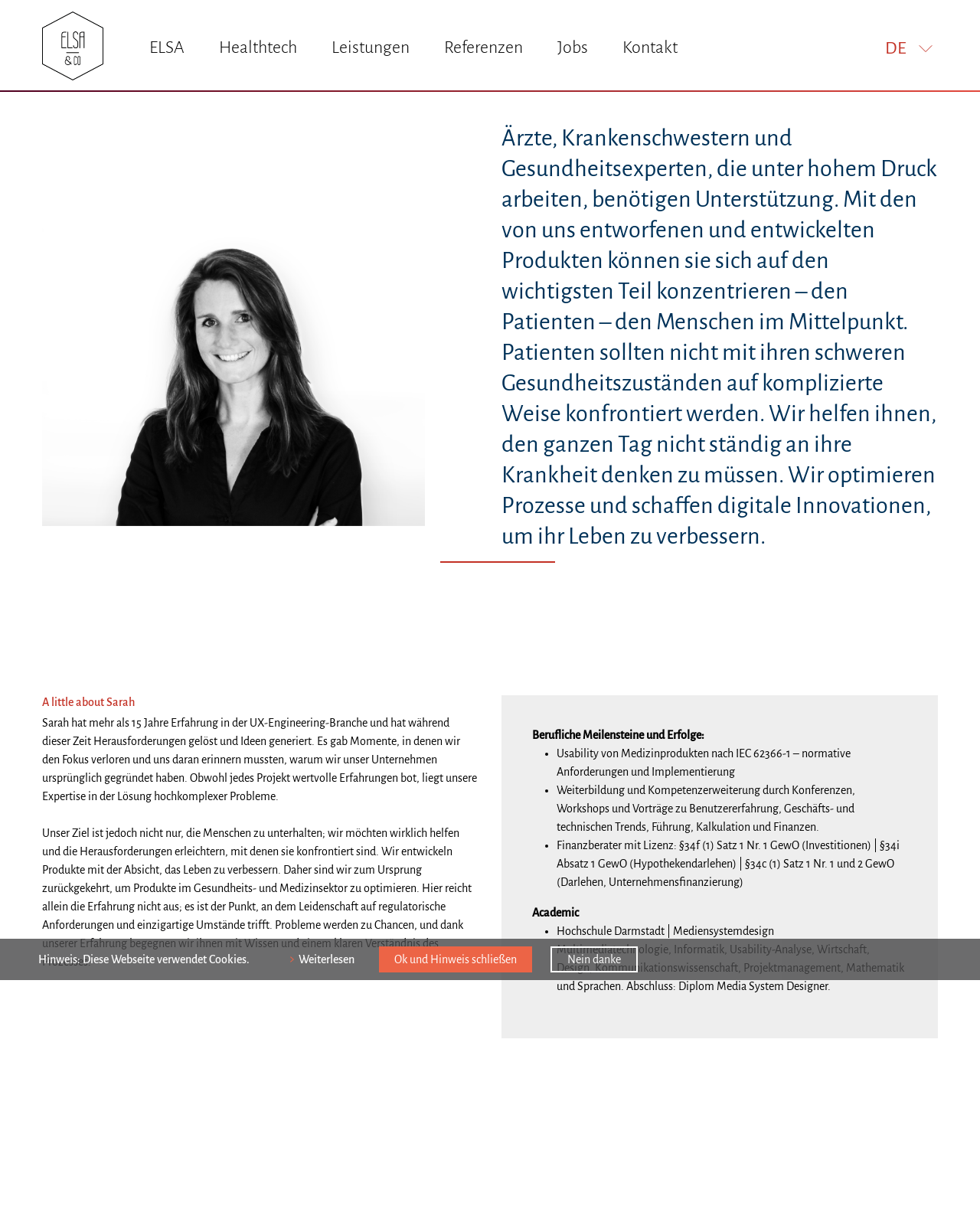What is the company name?
Please provide a single word or phrase based on the screenshot.

Elsa & Co.